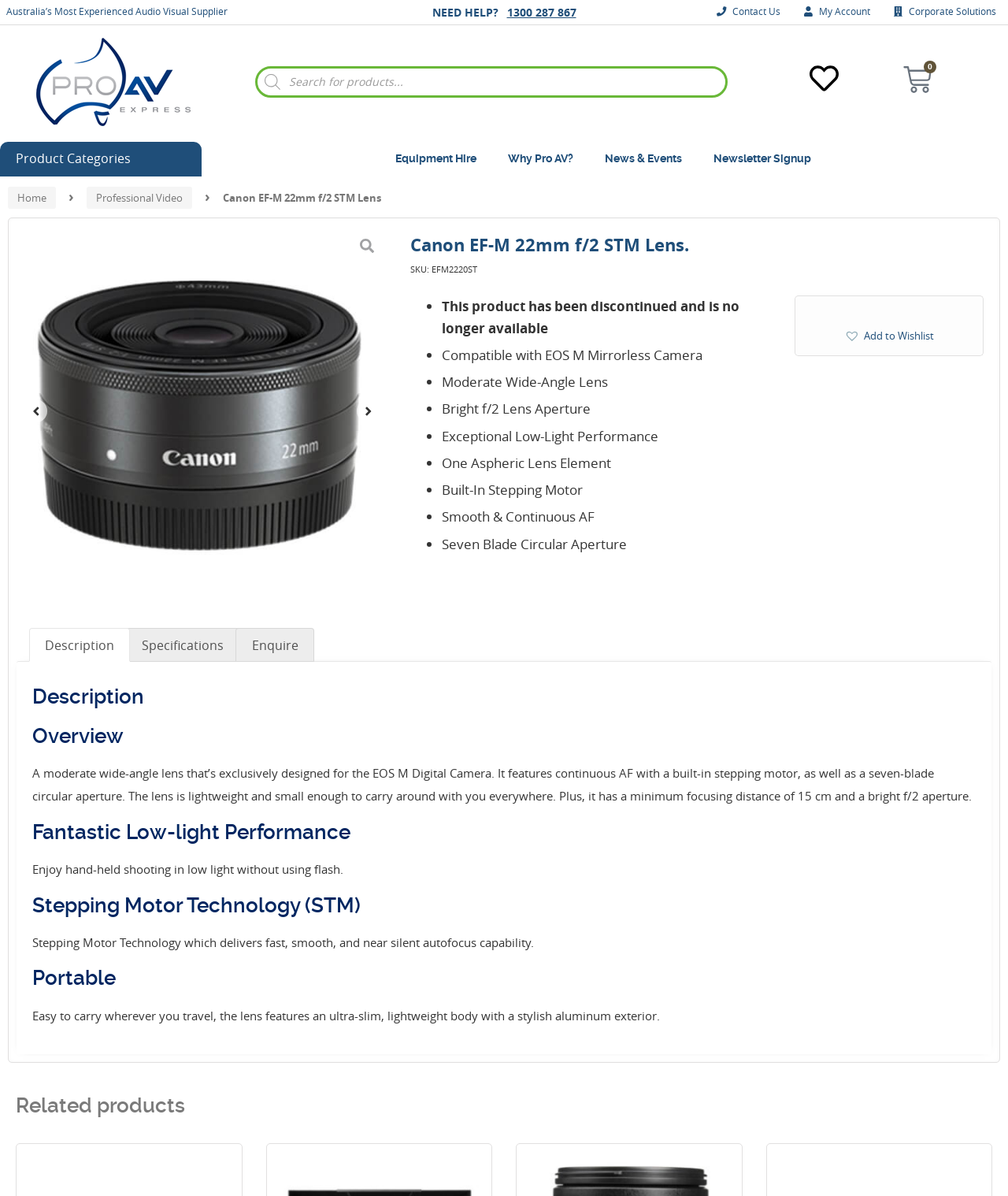Please identify the bounding box coordinates of the element's region that I should click in order to complete the following instruction: "View product description". The bounding box coordinates consist of four float numbers between 0 and 1, i.e., [left, top, right, bottom].

[0.029, 0.525, 0.129, 0.554]